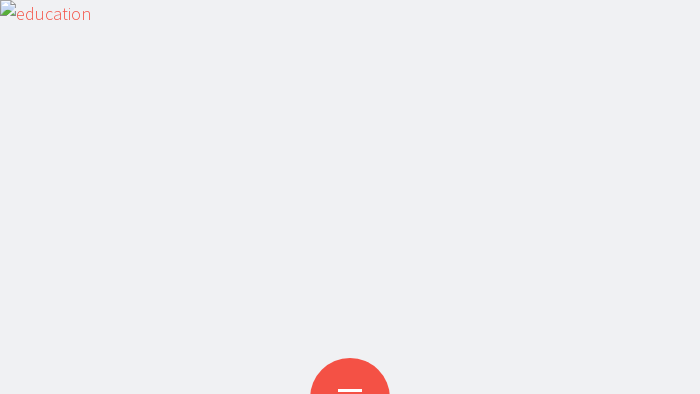Elaborate on the contents of the image in a comprehensive manner.

The image features a prominent link titled "education," which is visually emphasized within the context of a broader discussion on academic advancement. Positioned centrally within a streamlined background, this link likely suggests content related to educational topics, possibly aiming to inform viewers about the significance of education or specific educational resources. Its strategic placement and distinctive typography invite engagement, aligning with the overall theme of the webpage, which focuses on the benefits of various educational approaches, including Advanced Placement (AP) courses. Such elements underscore the importance of adaptability and responsiveness within marketing strategies, particularly in the educational sector.